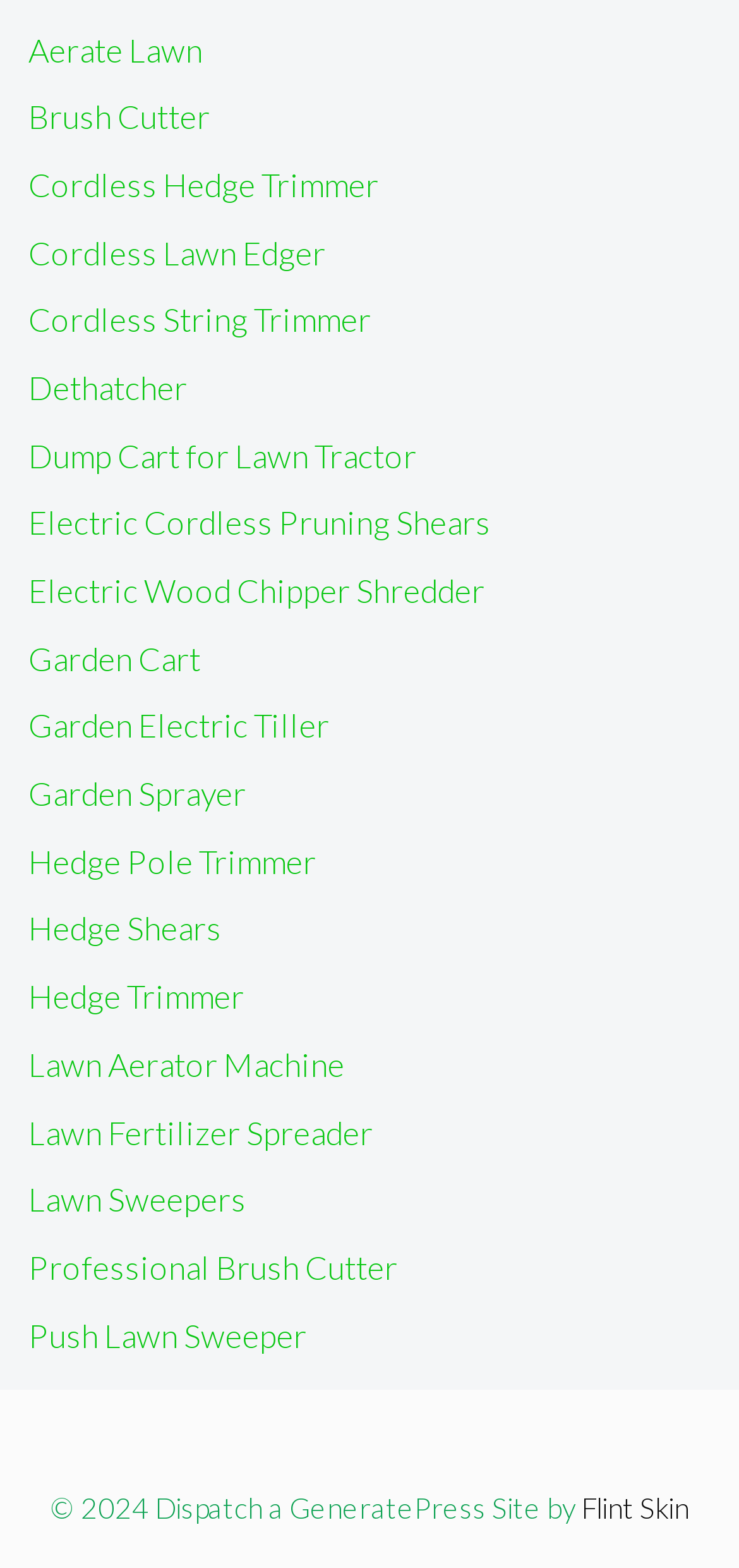Identify the bounding box coordinates of the region that should be clicked to execute the following instruction: "Click on Aerating Lawn link".

[0.038, 0.019, 0.274, 0.044]